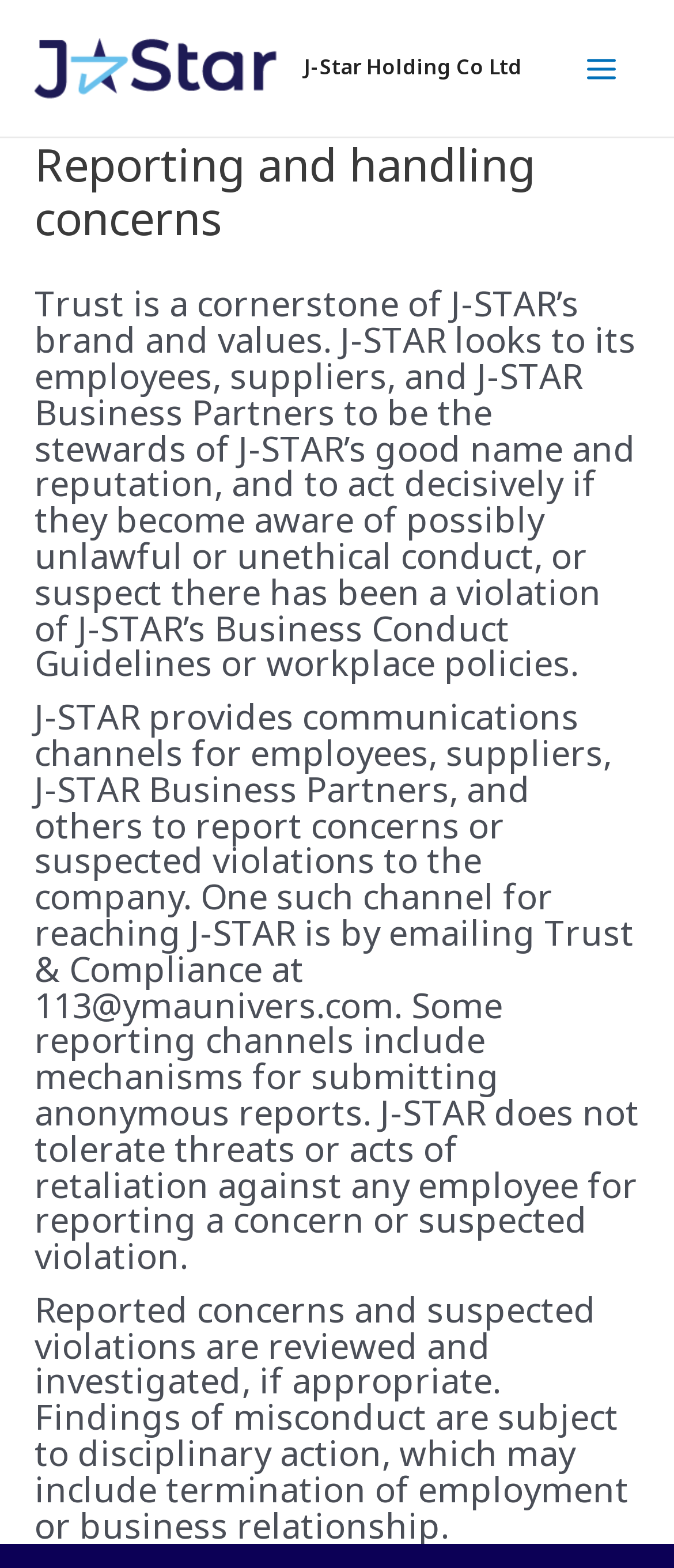Based on the provided description, "J-Star Holding Co Ltd", find the bounding box of the corresponding UI element in the screenshot.

[0.451, 0.033, 0.774, 0.052]